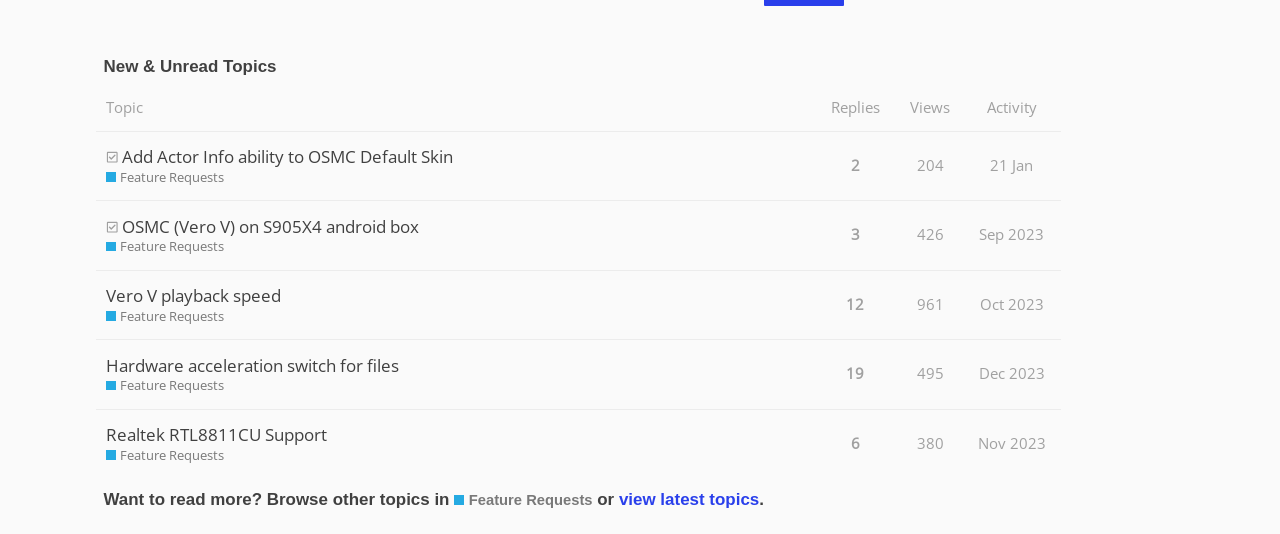Locate the bounding box coordinates of the element that needs to be clicked to carry out the instruction: "View latest topics". The coordinates should be given as four float numbers ranging from 0 to 1, i.e., [left, top, right, bottom].

[0.484, 0.918, 0.593, 0.953]